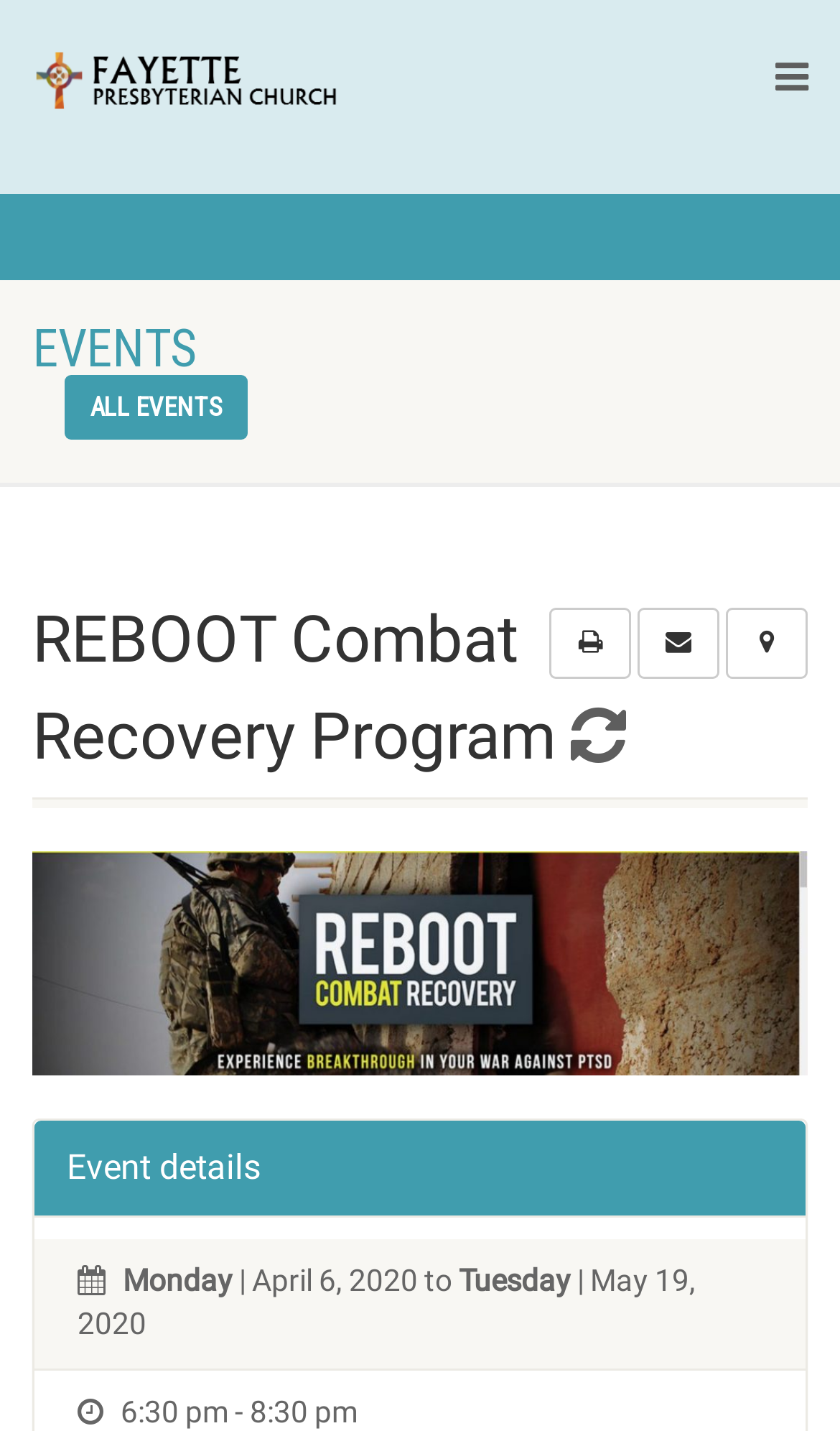Determine the bounding box coordinates in the format (top-left x, top-left y, bottom-right x, bottom-right y). Ensure all values are floating point numbers between 0 and 1. Identify the bounding box of the UI element described by: https://www.binance.com/ur/register?ref=V3MG69RO

None